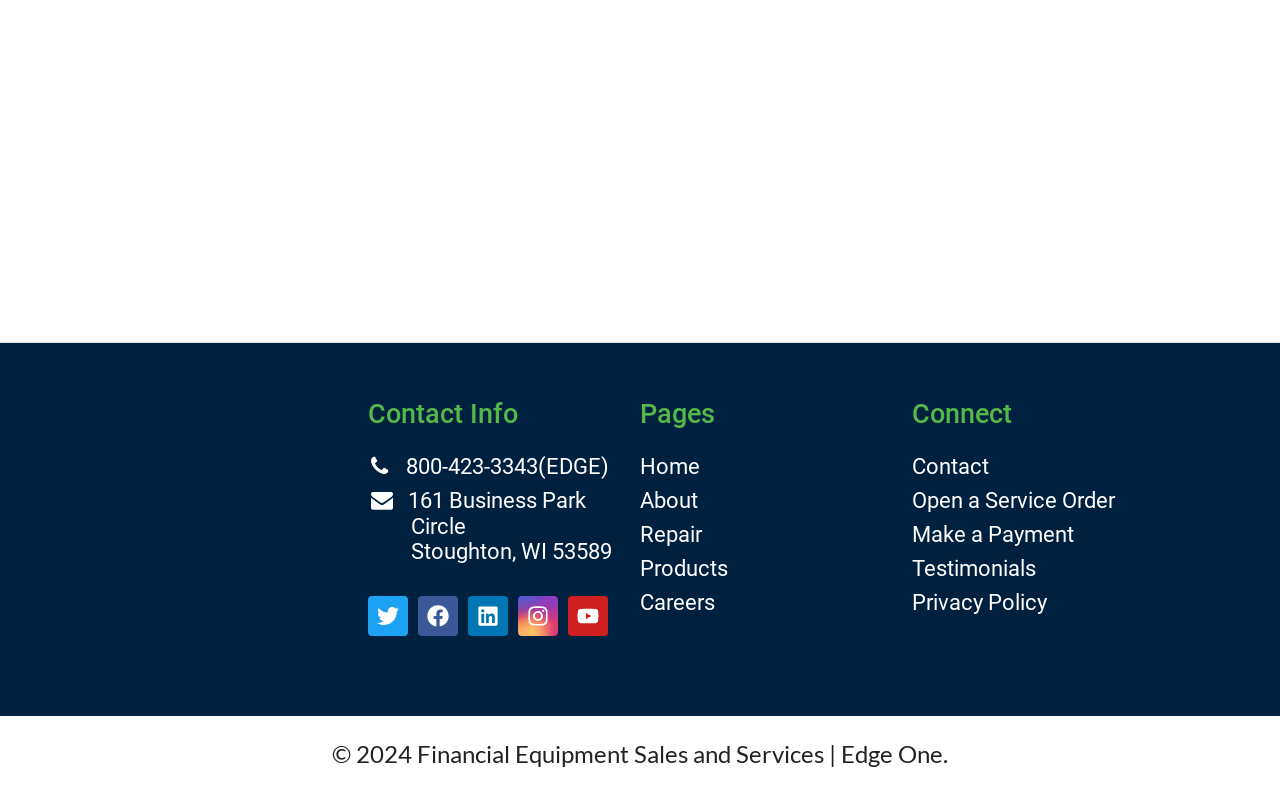Please find the bounding box coordinates of the element's region to be clicked to carry out this instruction: "Make a Payment".

[0.712, 0.659, 0.839, 0.691]